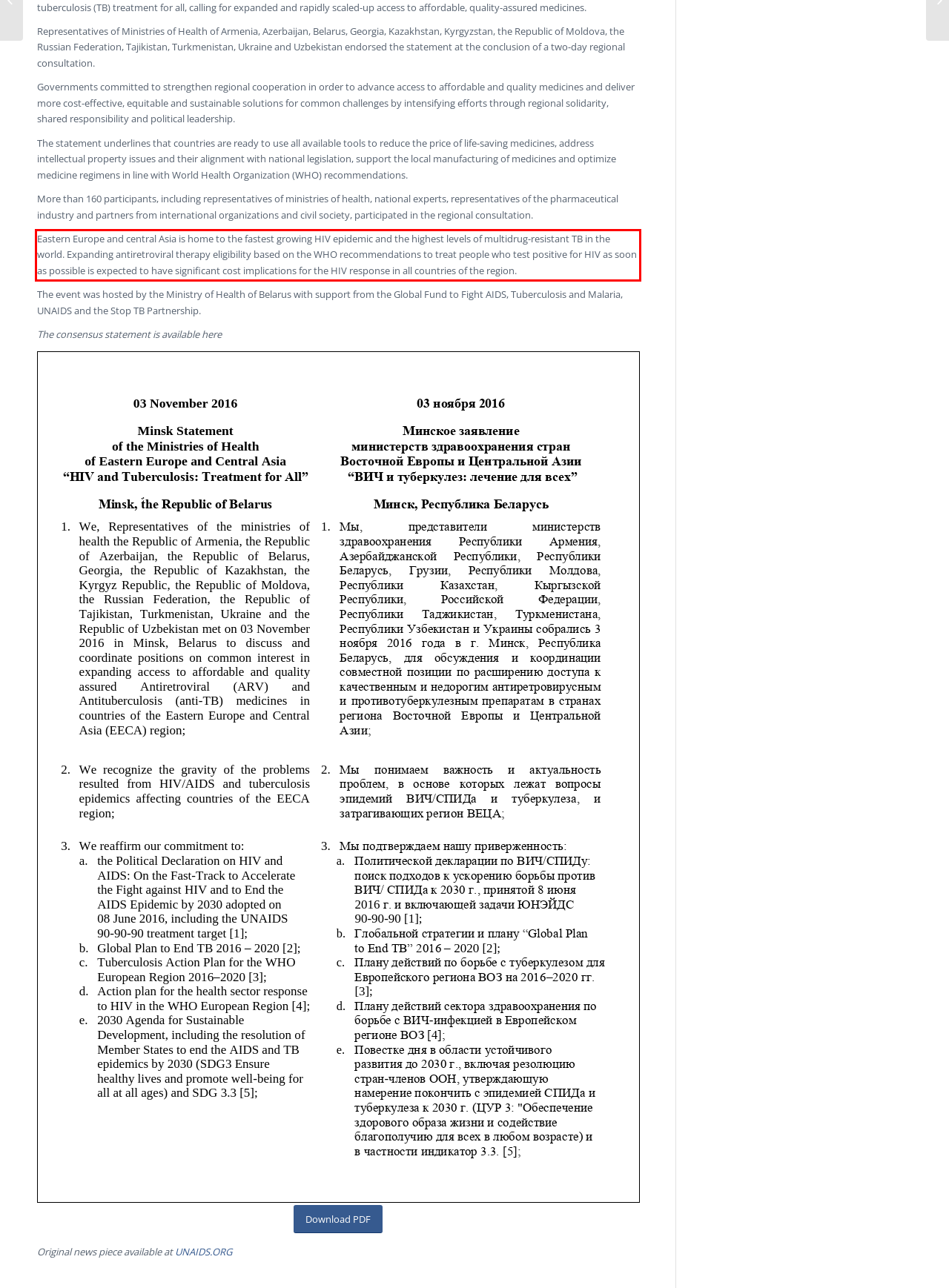You are presented with a screenshot containing a red rectangle. Extract the text found inside this red bounding box.

Eastern Europe and central Asia is home to the fastest growing HIV epidemic and the highest levels of multidrug-resistant TB in the world. Expanding antiretroviral therapy eligibility based on the WHO recommendations to treat people who test positive for HIV as soon as possible is expected to have significant cost implications for the HIV response in all countries of the region.